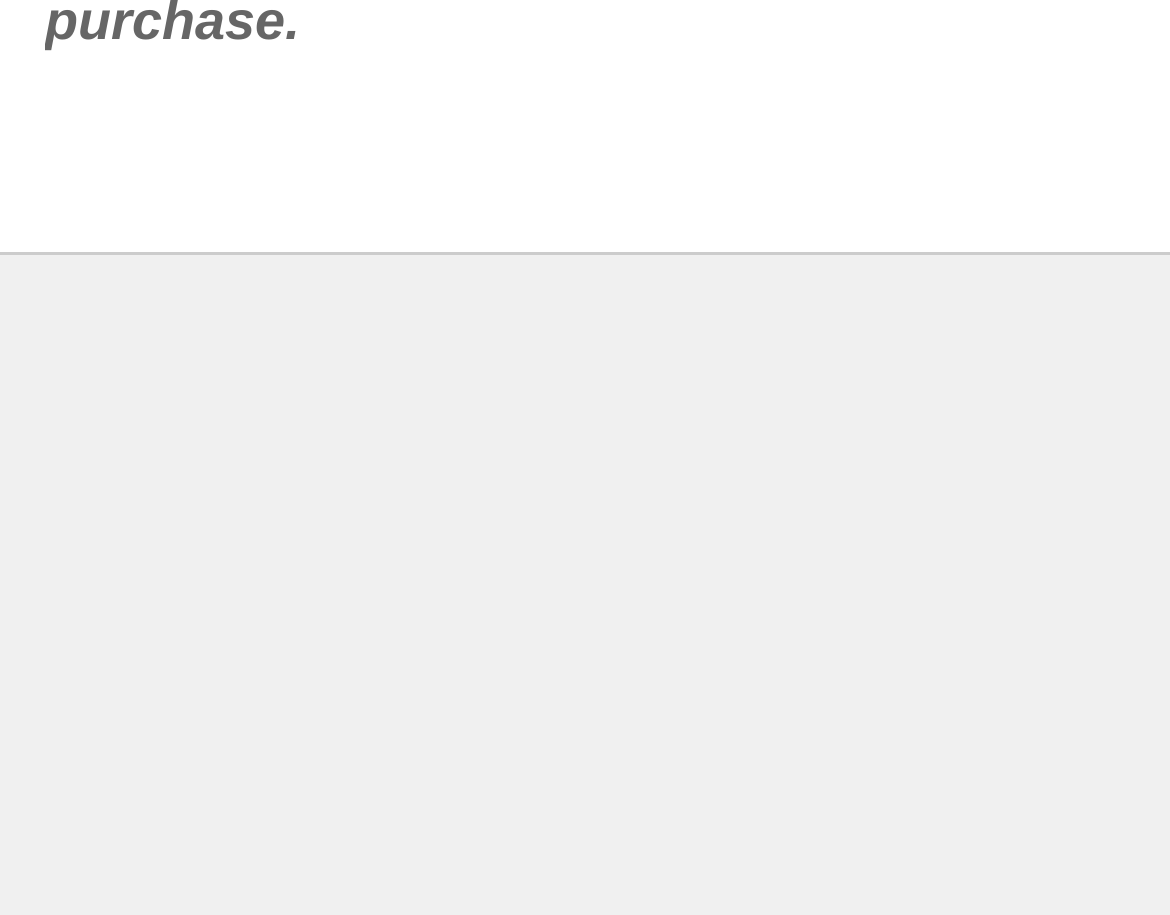Could you please study the image and provide a detailed answer to the question:
What is the region located below 'Caribbean Islands'?

The region located below 'Caribbean Islands' is 'Europe', which is a link element with a bounding box coordinate of [0.038, 0.658, 0.249, 0.774]. This can be determined by comparing the y1 and y2 coordinates of the bounding boxes of the two regions.